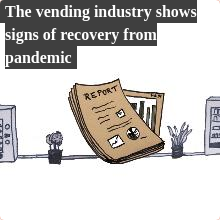What is the tone of the headline?
Provide a detailed answer to the question using information from the image.

The bold headline, 'The vending industry shows signs of recovery from pandemic,' has a positive tone, emphasizing a resurgence in the market as it adapts to new challenges, which is a key aspect of the image's narrative of resilience and adaptation within the vending industry.